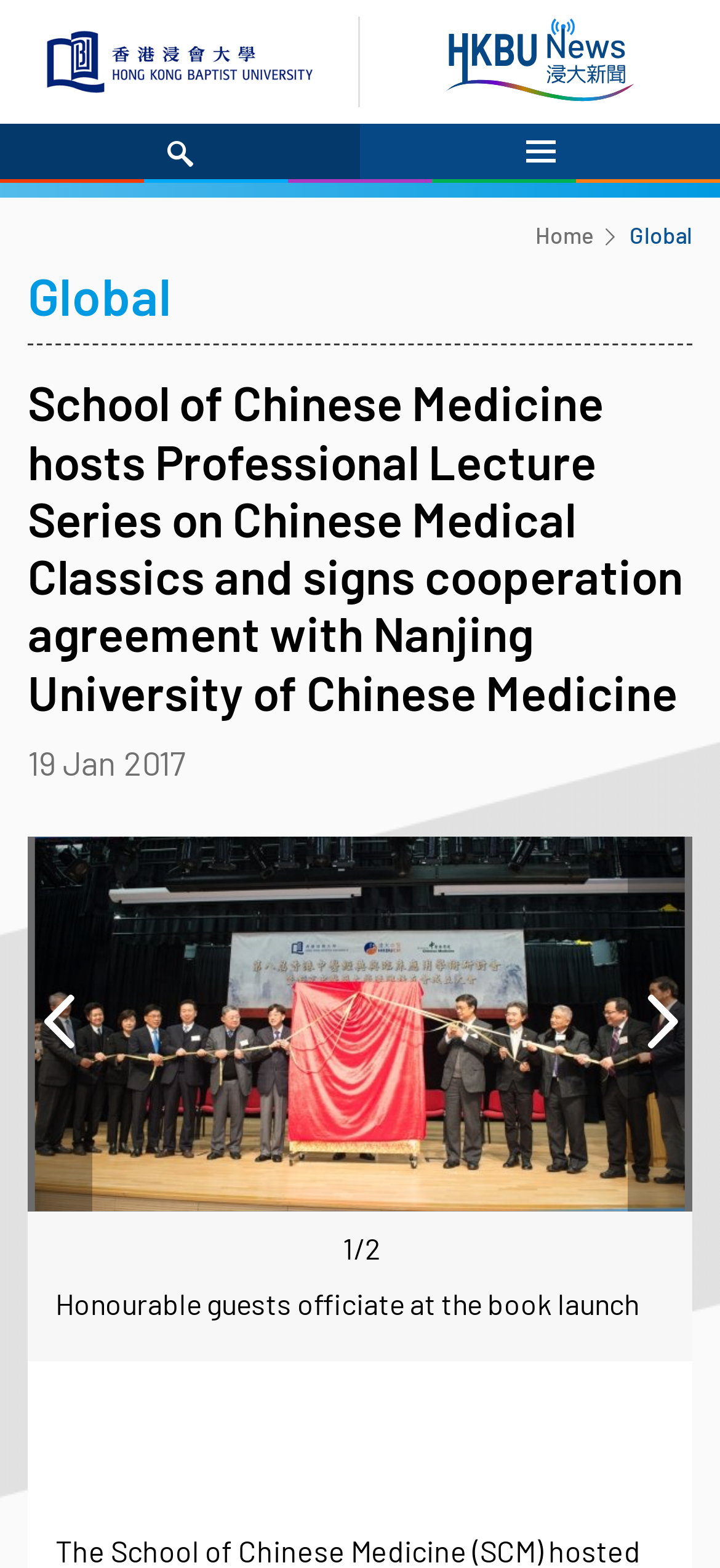Give a concise answer using only one word or phrase for this question:
What is the orientation of the tablist?

Horizontal